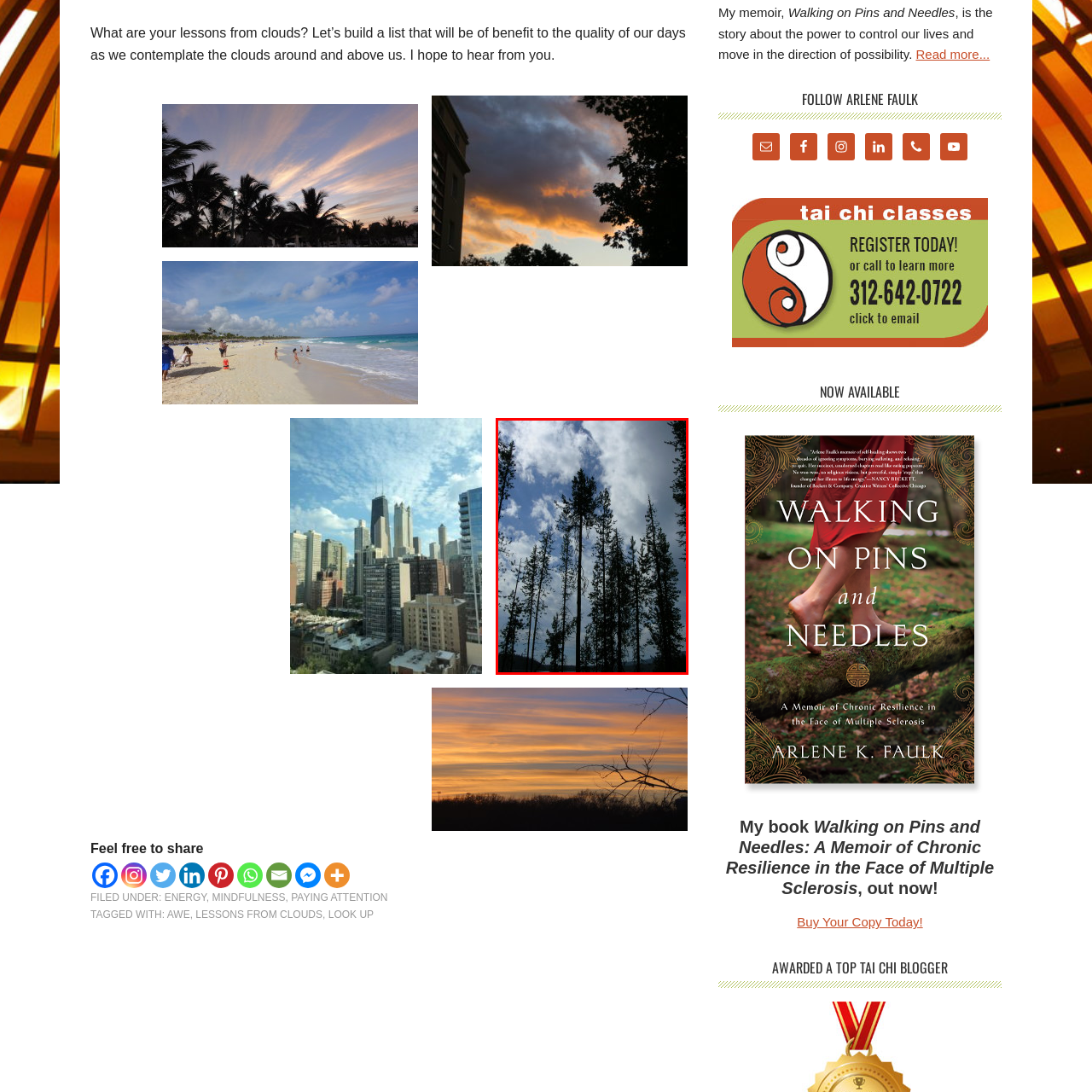Provide a detailed account of the visual content within the red-outlined section of the image.

This captivating image showcases a serene landscape where tall trees reach towards a dynamic sky, partially filled with clouds. The silhouettes of the trees stand starkly against the backdrop of the blue and white hues of the sky, creating a sense of tranquility and connection with nature. The scene evokes a moment of reflection and contemplation, inviting viewers to consider the beauty and lessons from the natural world around them. This visual representation aligns beautifully with themes of mindfulness and the changing seasons, encouraging an appreciation for the simple yet profound experiences offered by our environment.